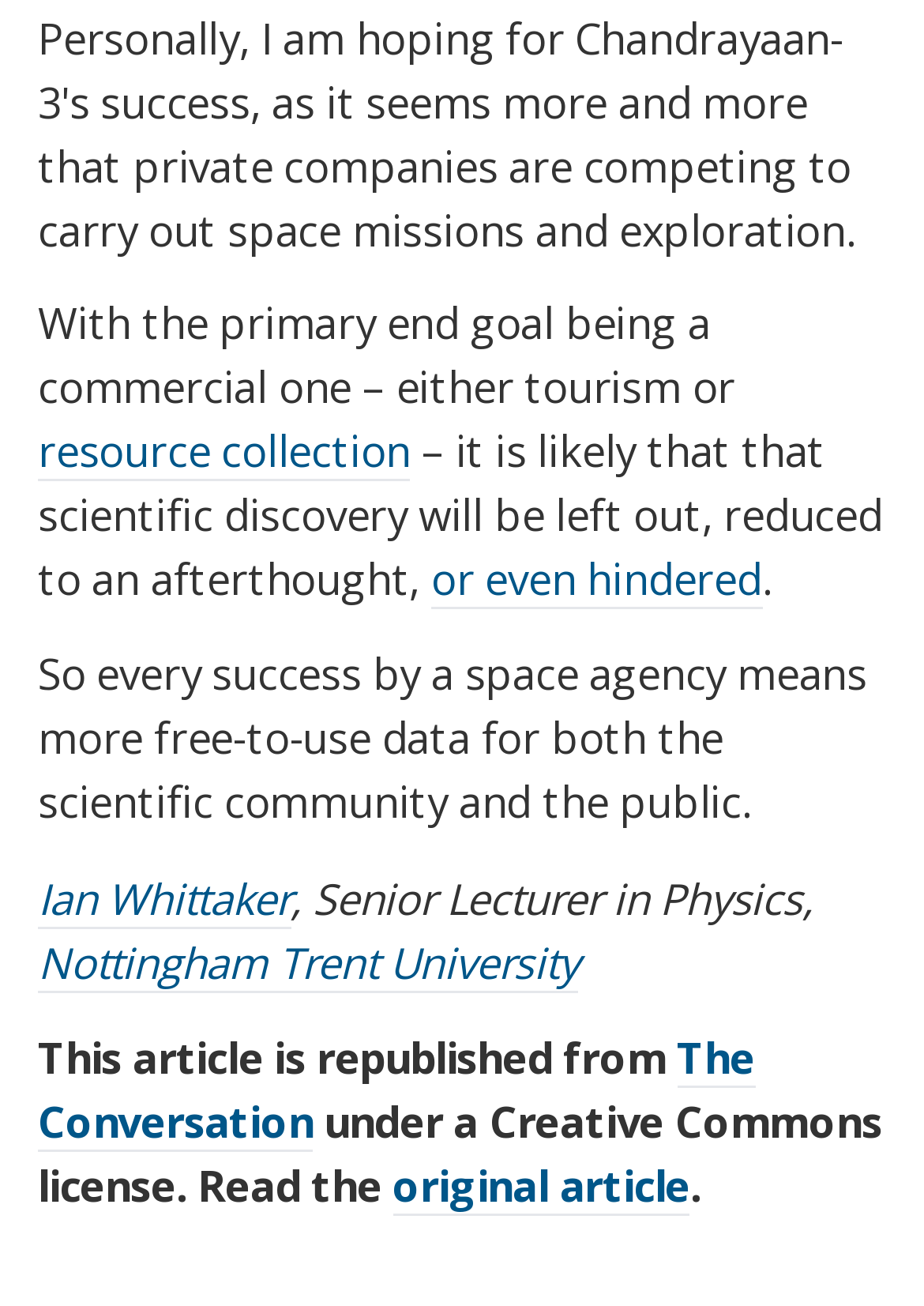Using the element description: "The Conversation", determine the bounding box coordinates for the specified UI element. The coordinates should be four float numbers between 0 and 1, [left, top, right, bottom].

[0.041, 0.787, 0.817, 0.882]